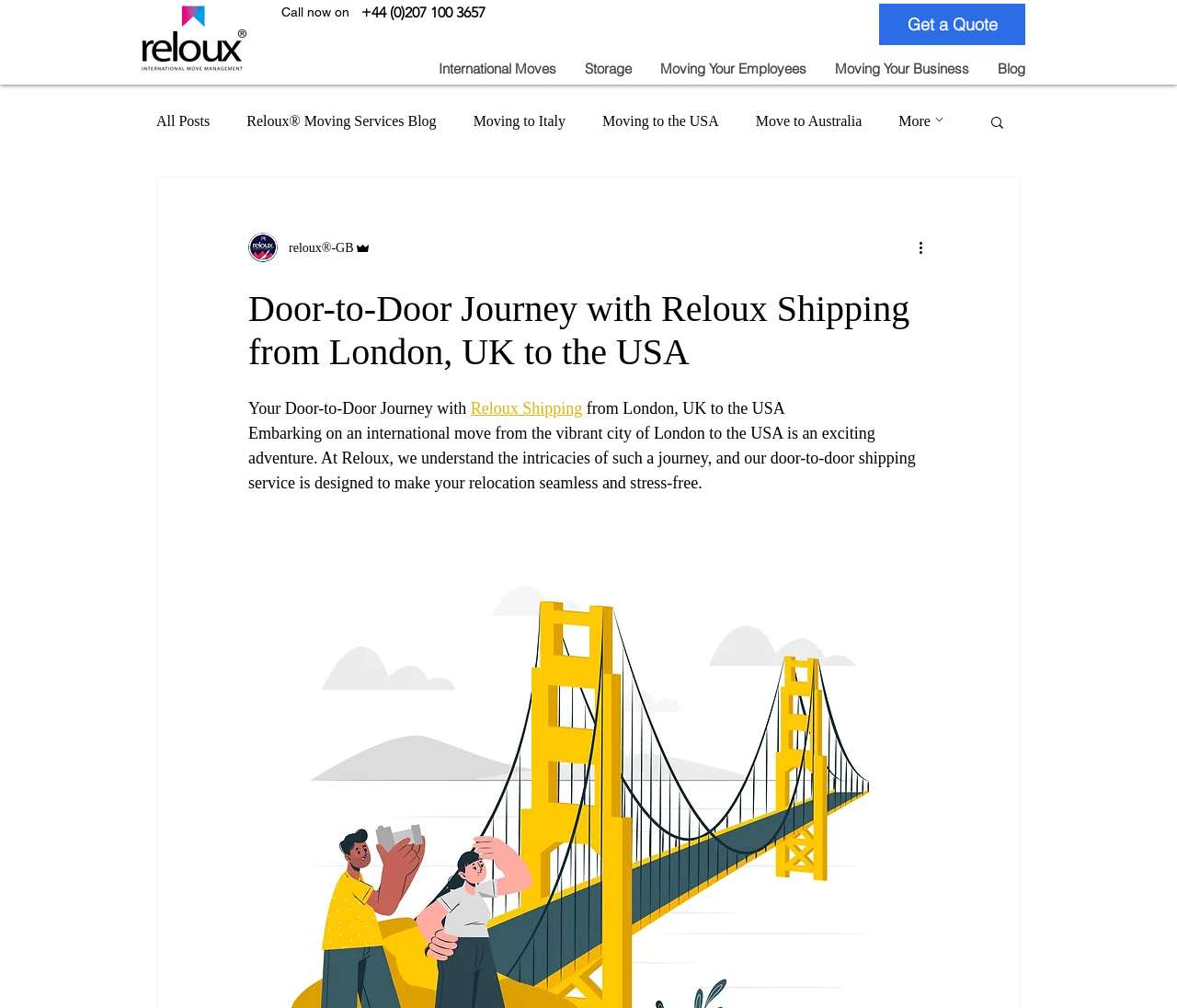Please analyze the image and provide a thorough answer to the question:
How many navigation links are there?

The navigation links can be found in the middle of the webpage, under the 'Site' navigation element. There are six links: 'International Moves', 'Storage', 'Moving Your Employees', 'Moving Your Business', 'Blog', and a search button.